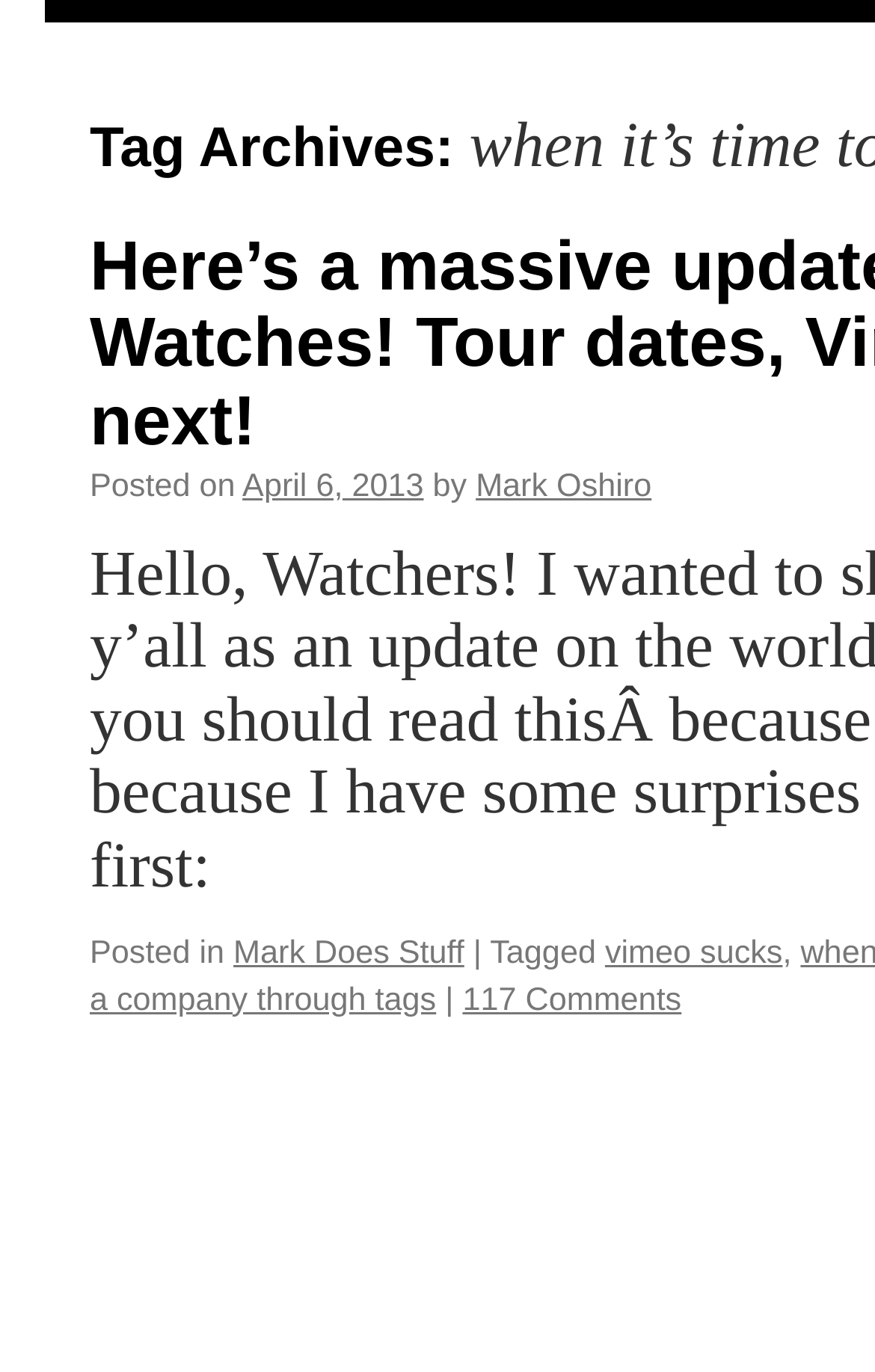Identify the bounding box for the UI element specified in this description: "vimeo sucks". The coordinates must be four float numbers between 0 and 1, formatted as [left, top, right, bottom].

[0.691, 0.745, 0.894, 0.771]